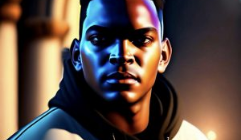What is the theme of the associated article?
Give a single word or phrase answer based on the content of the image.

Musical evolution